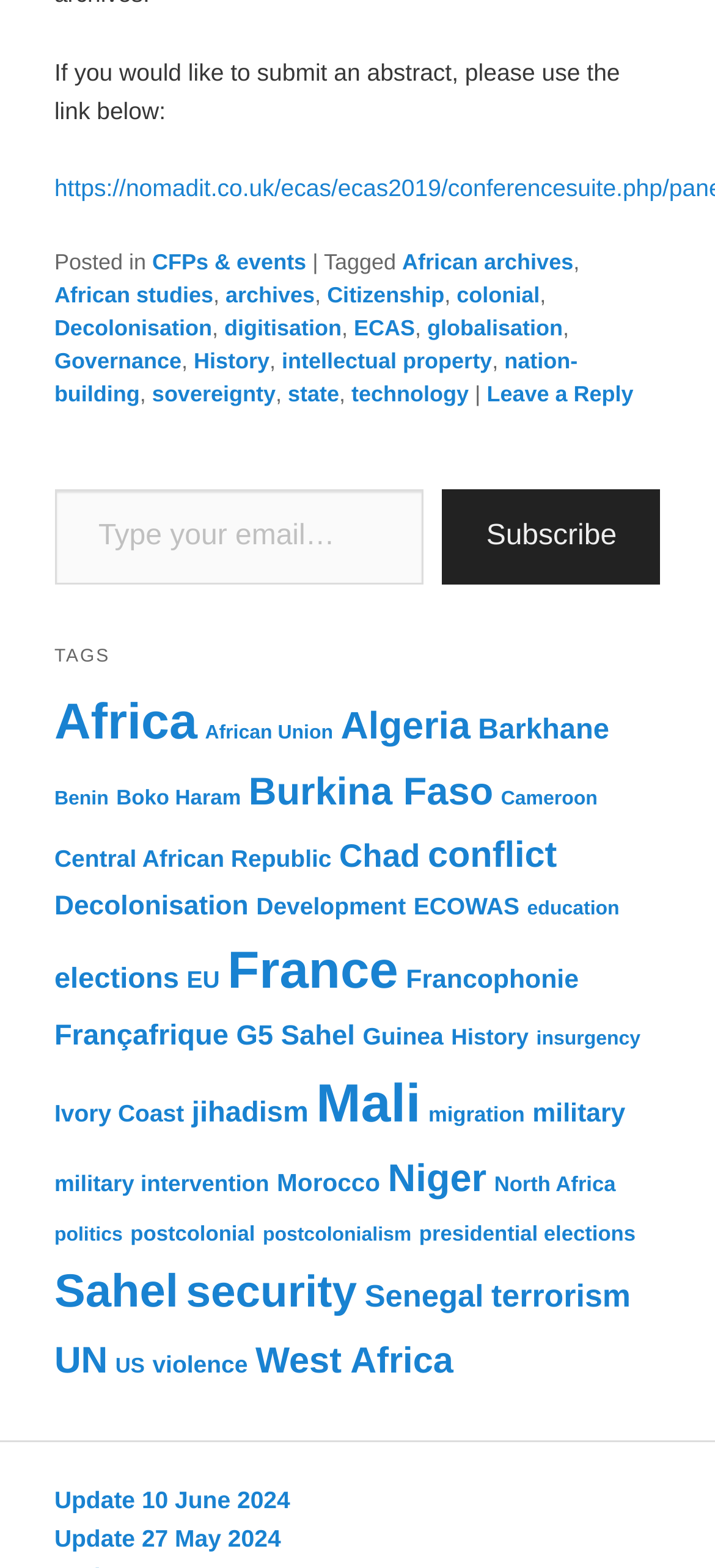Please locate the clickable area by providing the bounding box coordinates to follow this instruction: "Type your email address".

[0.076, 0.311, 0.593, 0.373]